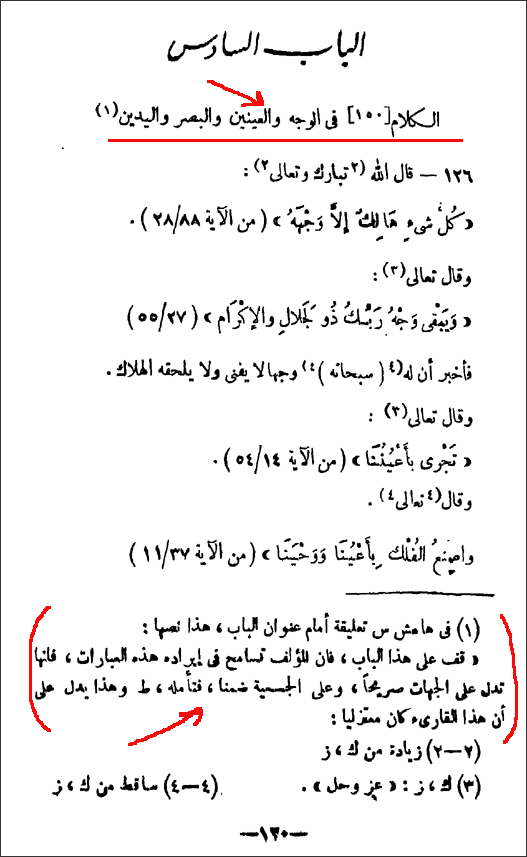Explain the details of the image comprehensively.

The image depicts a page of Arabic text titled "الباب السابع" (Chapter Seven), discussing topics related to eyes, sight, and related spiritual concepts. Key phrases in the text refer to the subject of duality in describing the eyes and sight, contrasting different manuscript interpretations and discussing theological implications. This excerpt provides insights into the nuances of language used in various texts and emphasizes the importance of accurate transcription. The highlighted segments suggest critical commentary on the origins and uses of these terms across different versions, indicating the author's intent to clarify misunderstandings and affirm the authoritativeness of specific manuscripts in a scholarly discourse.